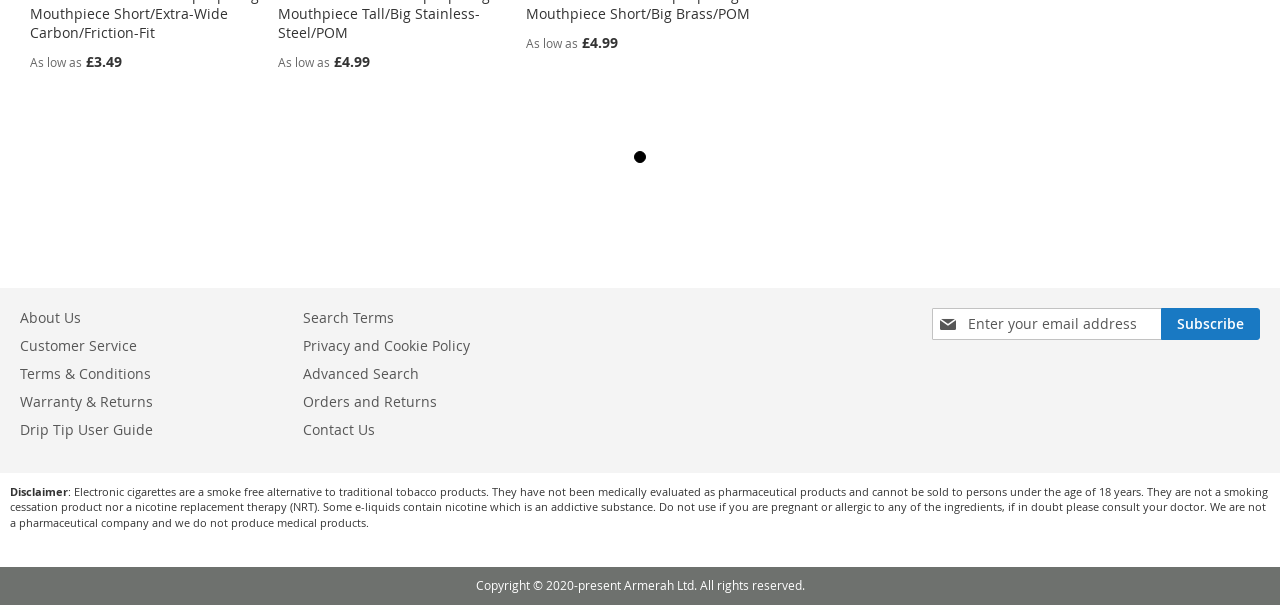Provide a one-word or one-phrase answer to the question:
What is the lowest price mentioned on the page?

£3.49